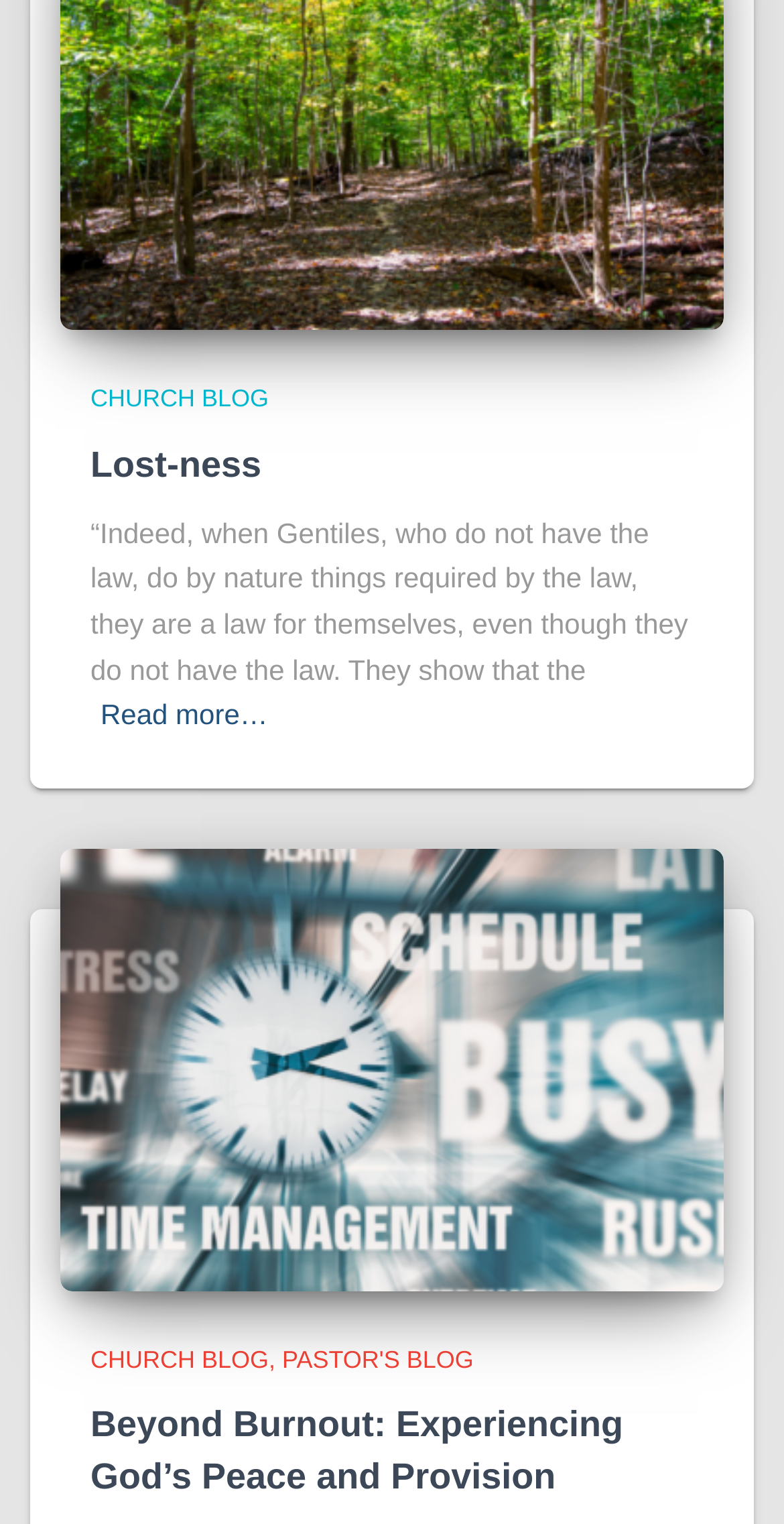Locate the bounding box coordinates of the element that needs to be clicked to carry out the instruction: "Learn more about Beyond Burnout". The coordinates should be given as four float numbers ranging from 0 to 1, i.e., [left, top, right, bottom].

[0.128, 0.455, 0.342, 0.484]